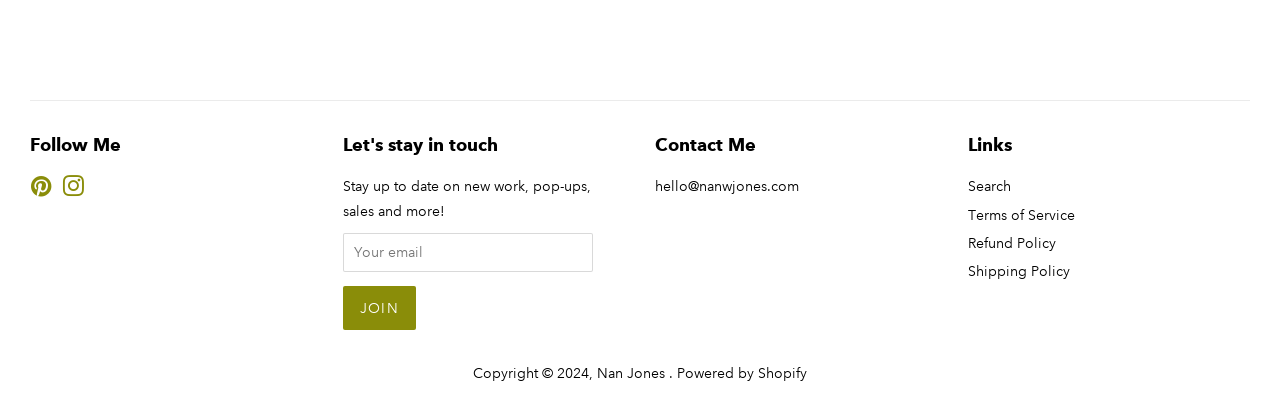How many social media links are available?
Answer the question with as much detail as possible.

I counted the number of social media links by looking at the section that says 'Follow Me', where I found two links, one to Pinterest and one to Instagram.